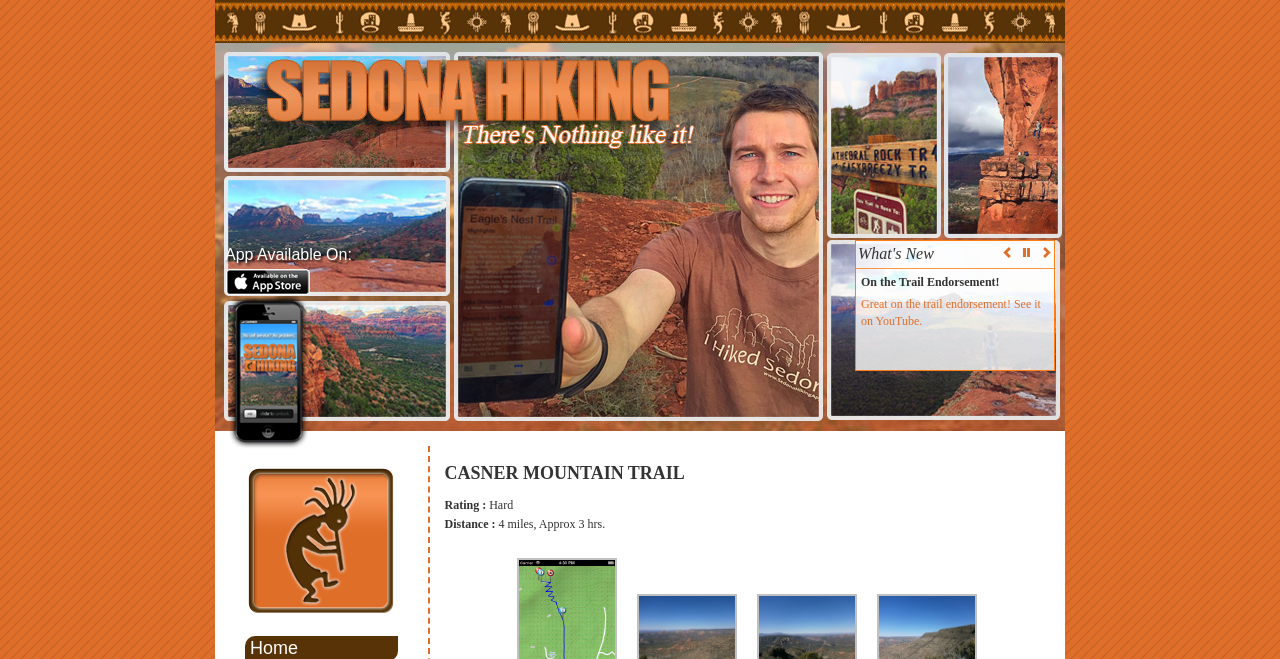For the given element description Keepsake Urns, determine the bounding box coordinates of the UI element. The coordinates should follow the format (top-left x, top-left y, bottom-right x, bottom-right y) and be within the range of 0 to 1.

None